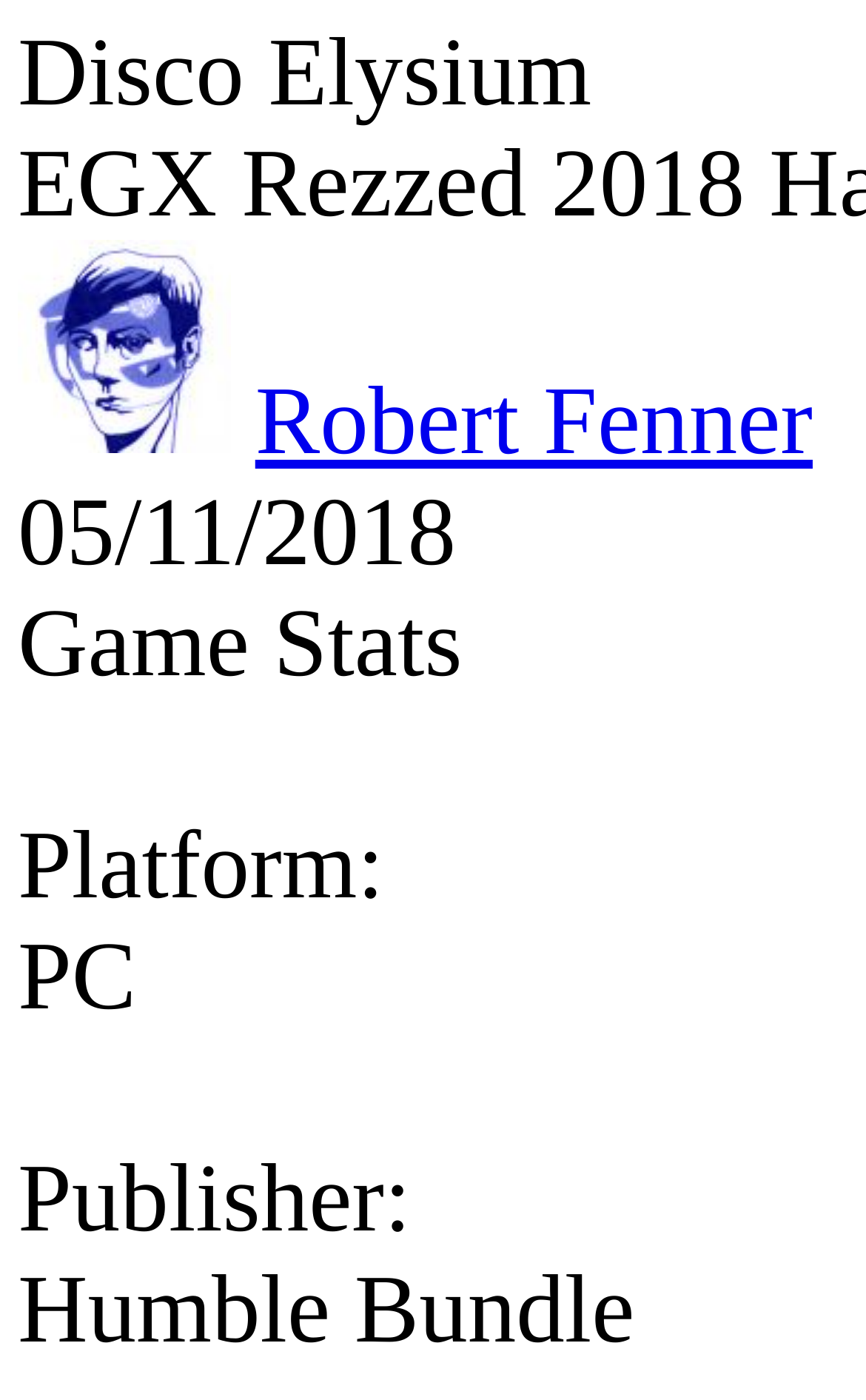Please answer the following query using a single word or phrase: 
What type of content is this webpage about?

Game preview